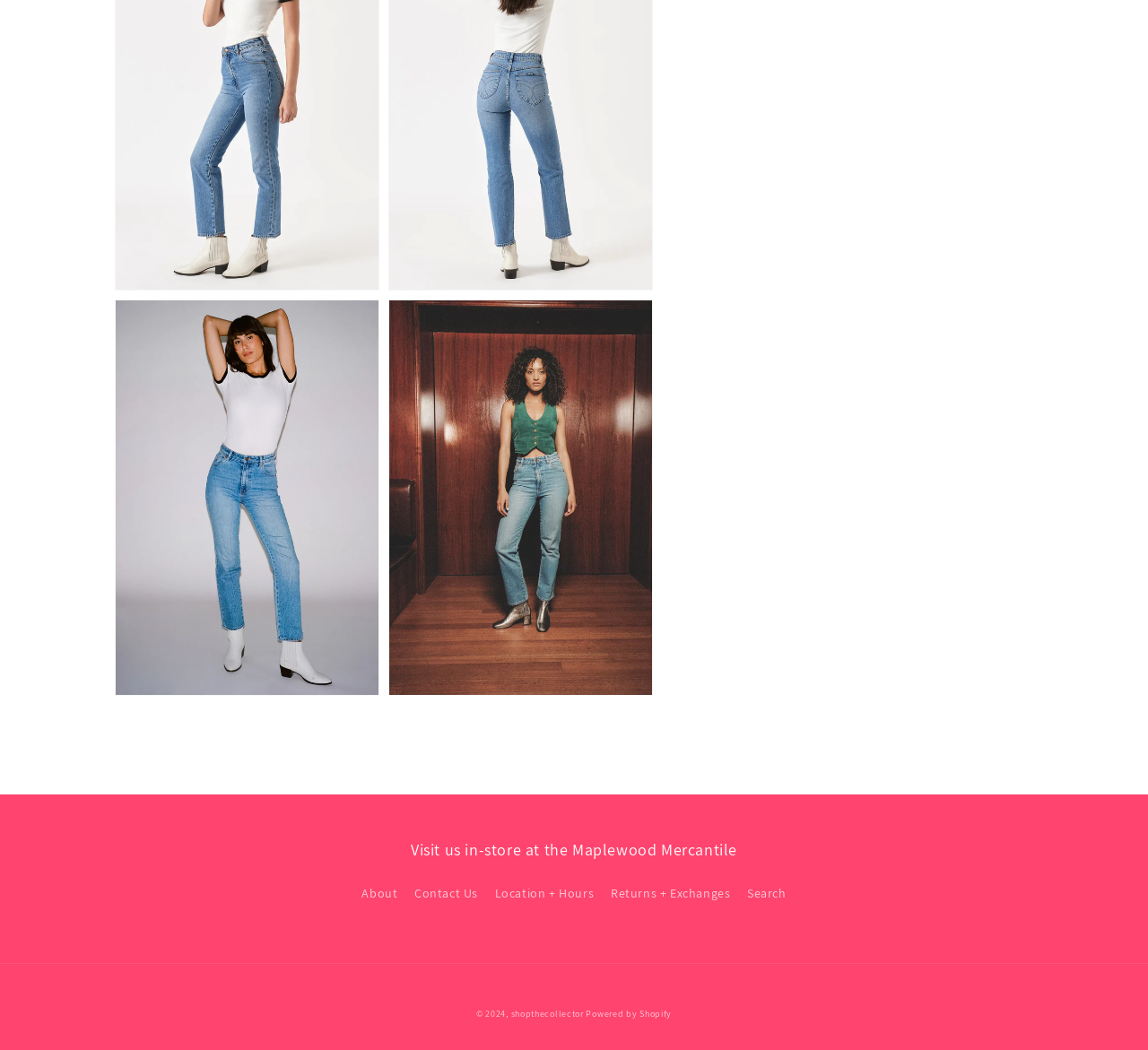Respond to the question below with a single word or phrase: What is the copyright year mentioned on the webpage?

2024